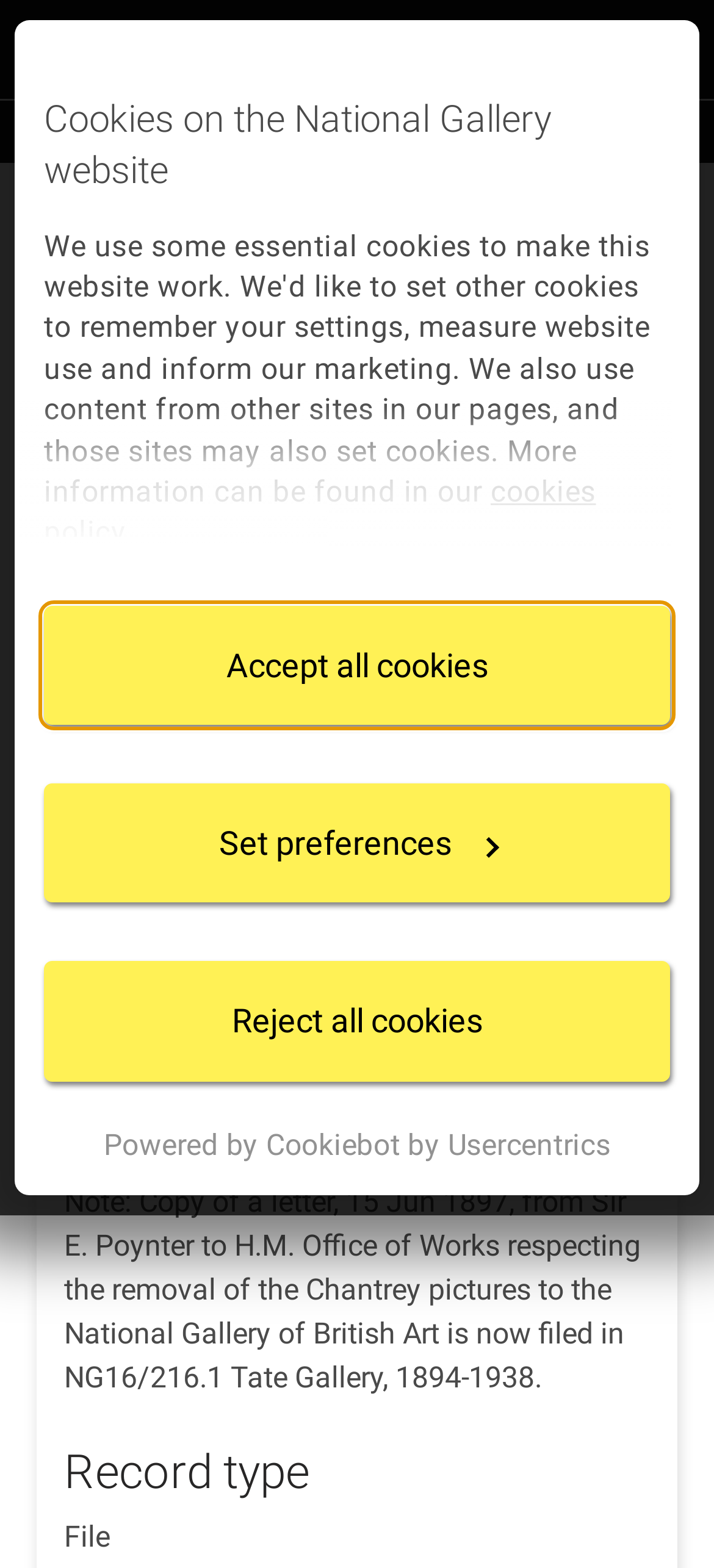Can you find and provide the title of the webpage?

Meeting of the Trustees Tuesday 6 Jul 1897